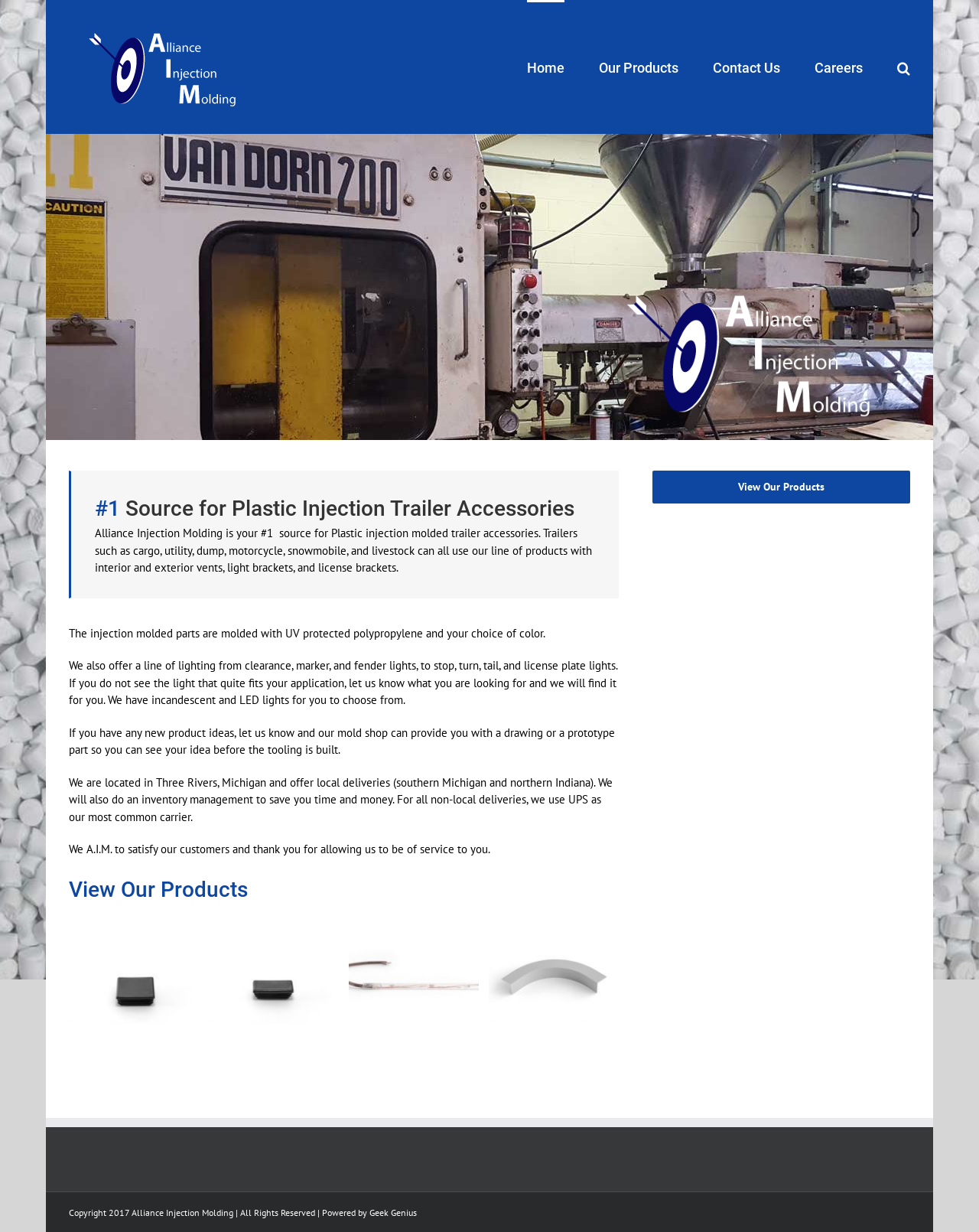Please identify the coordinates of the bounding box for the clickable region that will accomplish this instruction: "Go to the Home page".

[0.538, 0.0, 0.577, 0.109]